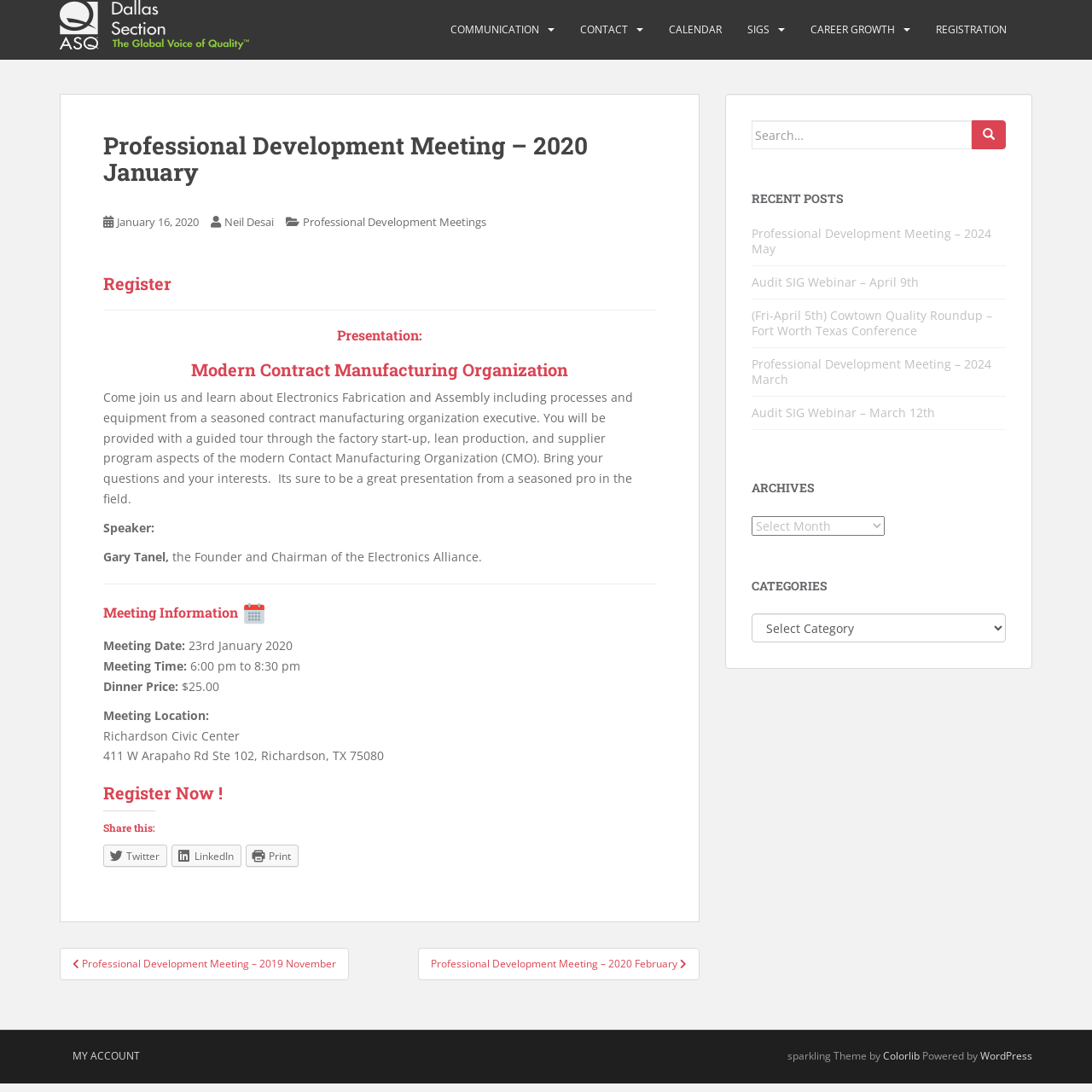For the following element description, predict the bounding box coordinates in the format (top-left x, top-left y, bottom-right x, bottom-right y). All values should be floating point numbers between 0 and 1. Description: January 16, 2020February 3, 2020

[0.107, 0.196, 0.182, 0.21]